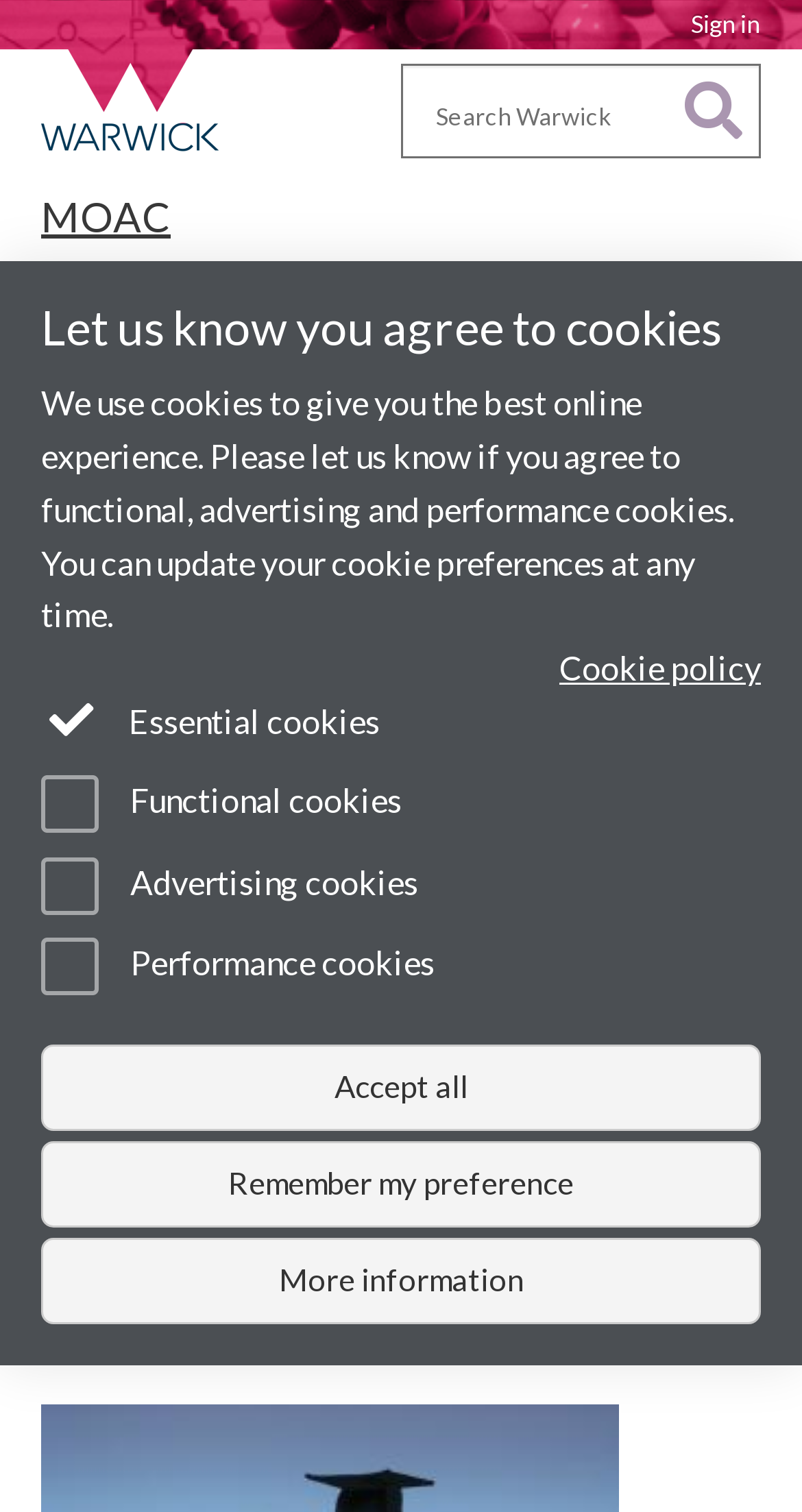Locate and provide the bounding box coordinates for the HTML element that matches this description: "Professor Matthew Turner".

[0.051, 0.463, 0.903, 0.517]